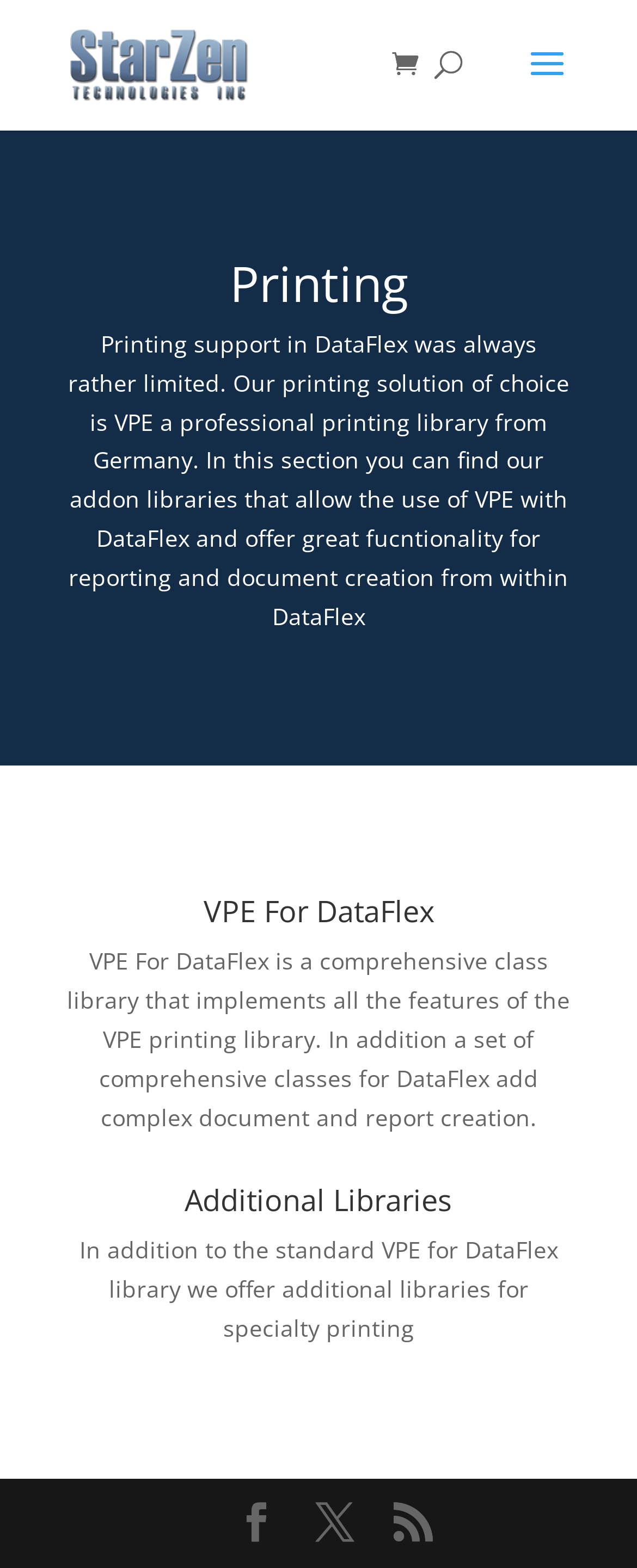What is the main topic of the webpage?
Please provide a comprehensive answer to the question based on the webpage screenshot.

The main topic of the webpage is 'Printing', which is indicated by the heading 'Printing' at the top of the article section. The article section also contains text related to printing, such as 'Printing support in DataFlex'.